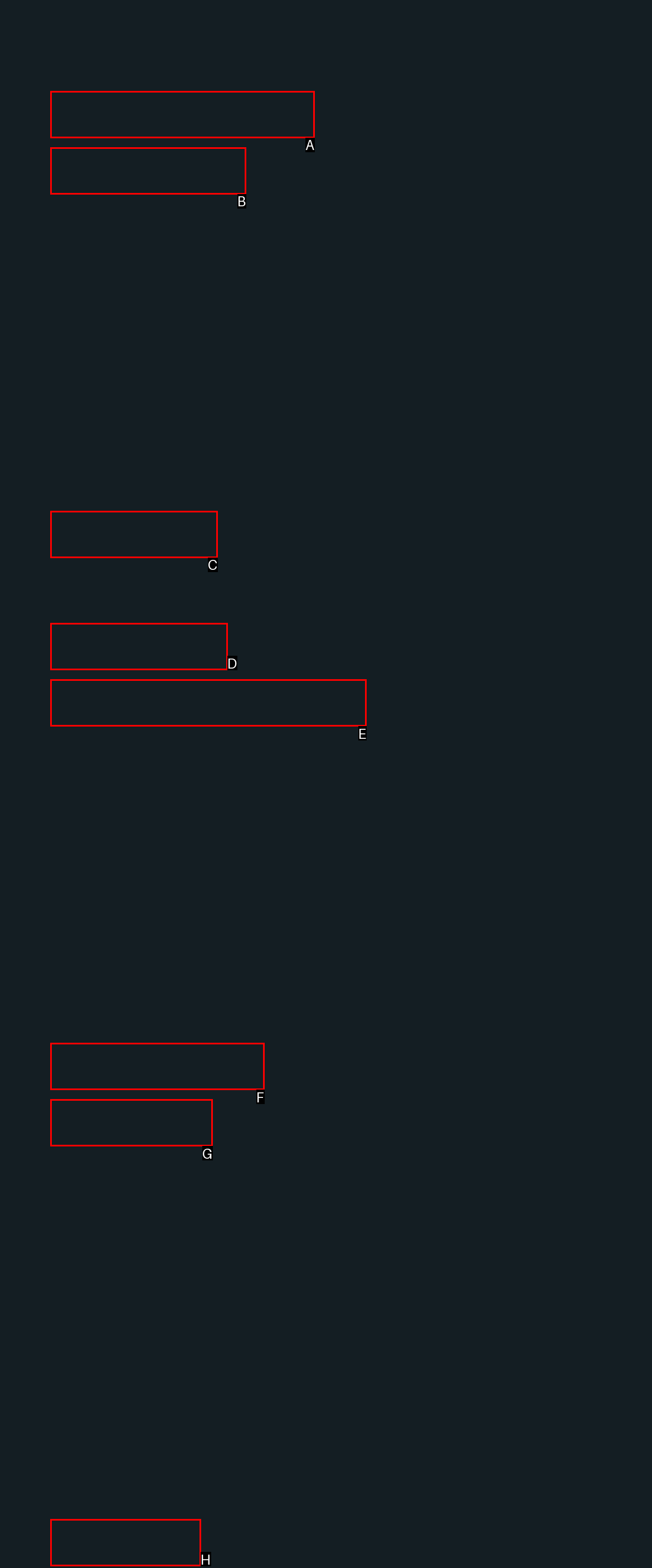Select the HTML element to finish the task: Explore pilot line Reply with the letter of the correct option.

G